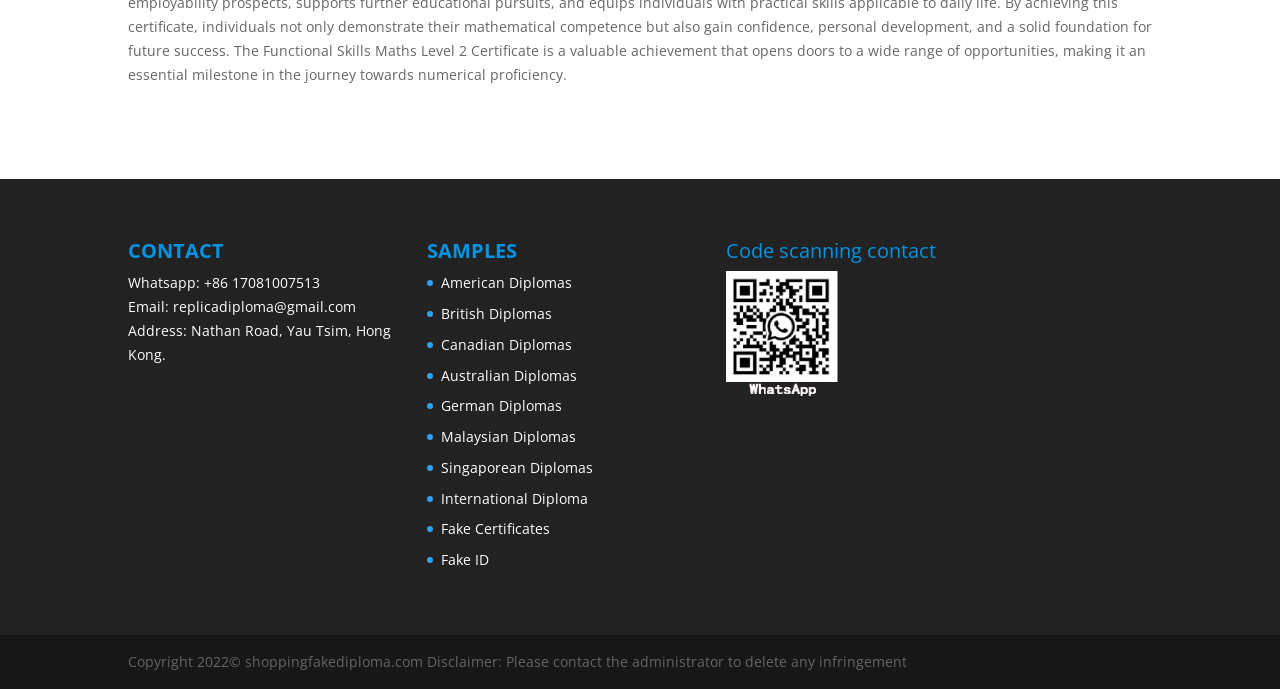Please provide a comprehensive answer to the question below using the information from the image: What is the address of the company?

The address of the company is provided in the 'CONTACT' section, which is listed as 'Nathan Road, Yau Tsim, Hong Kong'.